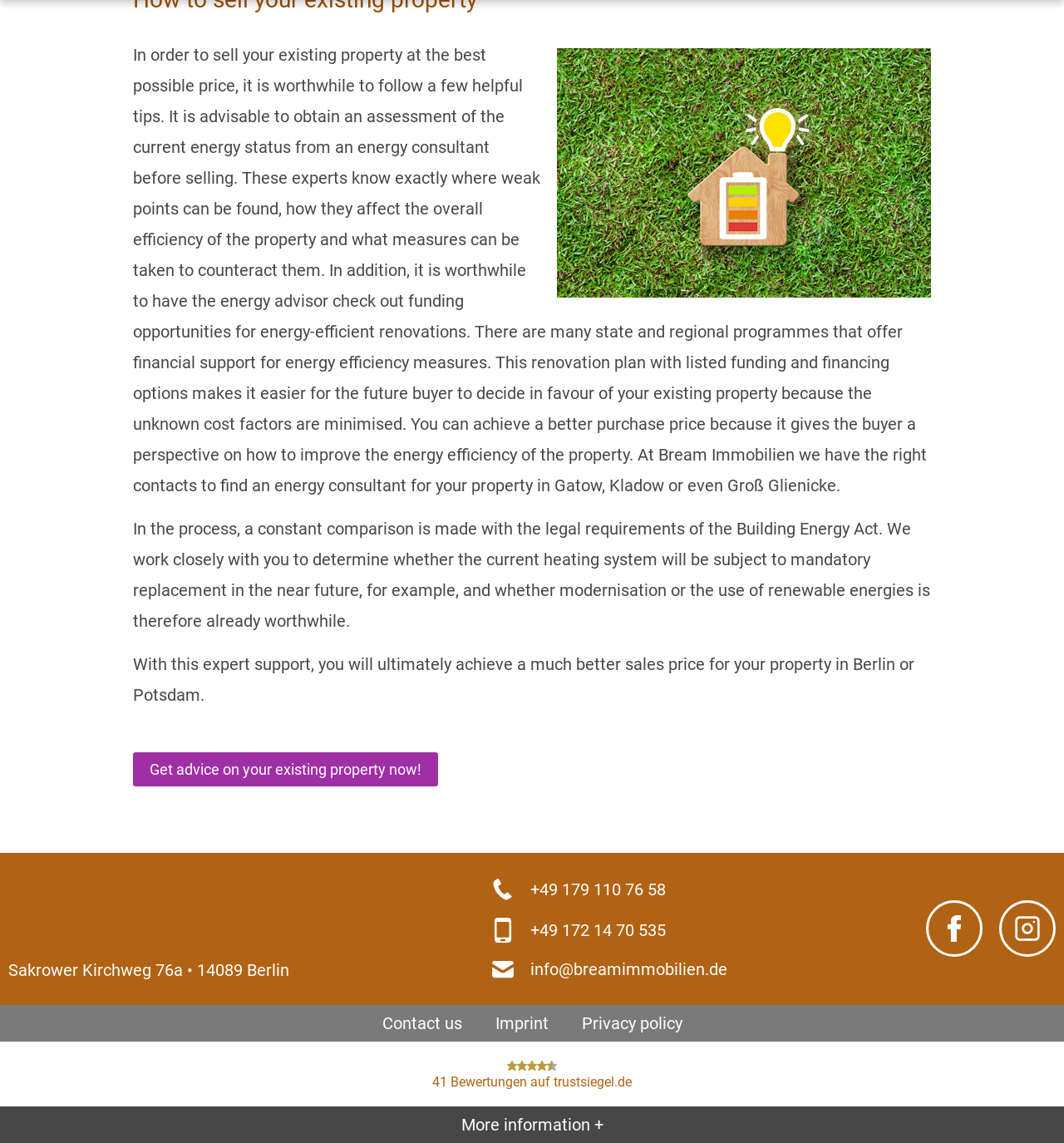Extract the bounding box coordinates of the UI element described: "alt="Logo Bream Immobilien weiß"". Provide the coordinates in the format [left, top, right, bottom] with values ranging from 0 to 1.

[0.008, 0.768, 0.272, 0.822]